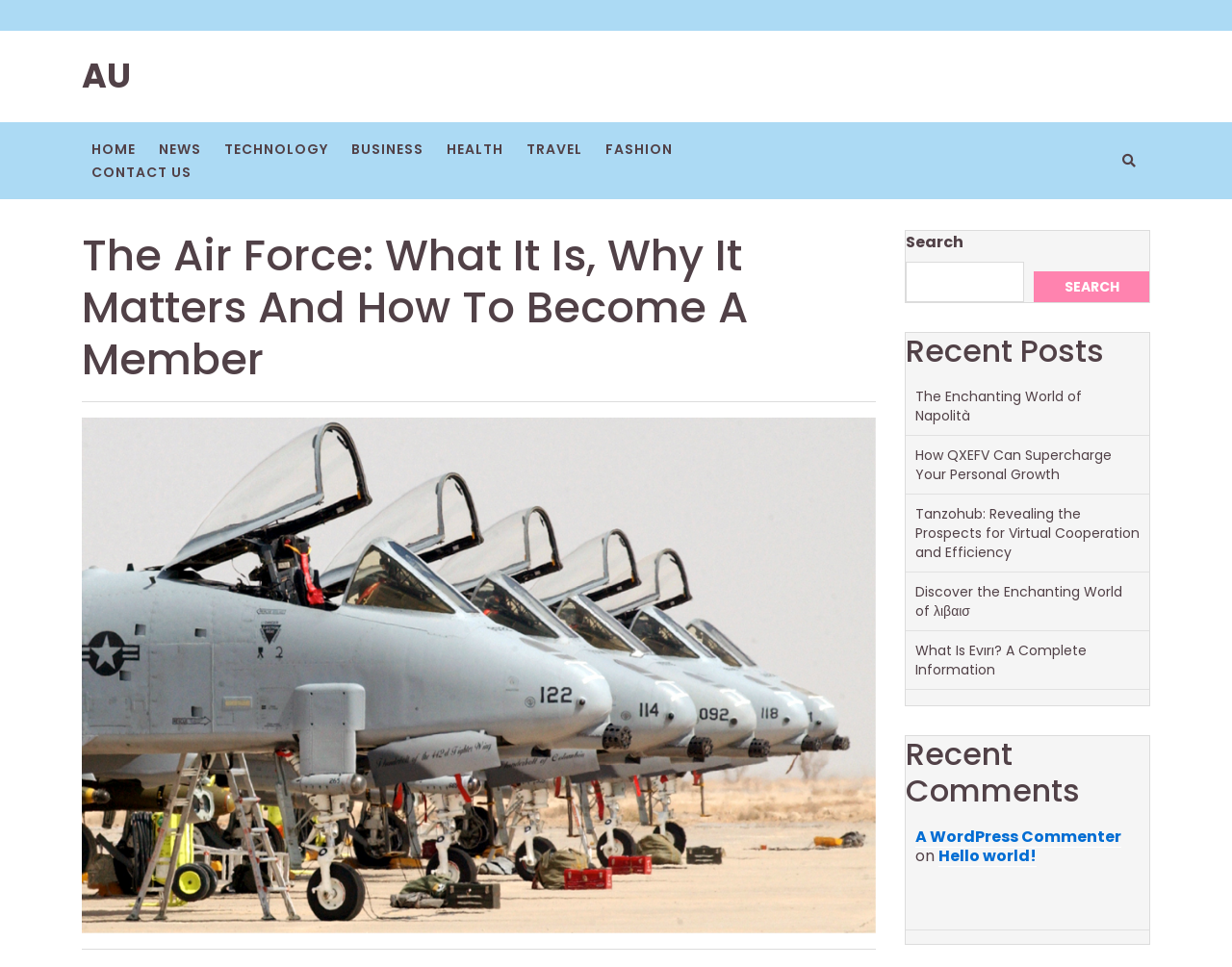Determine the bounding box coordinates of the clickable element necessary to fulfill the instruction: "Read the article about The Enchanting World of Napolità". Provide the coordinates as four float numbers within the 0 to 1 range, i.e., [left, top, right, bottom].

[0.743, 0.4, 0.878, 0.44]